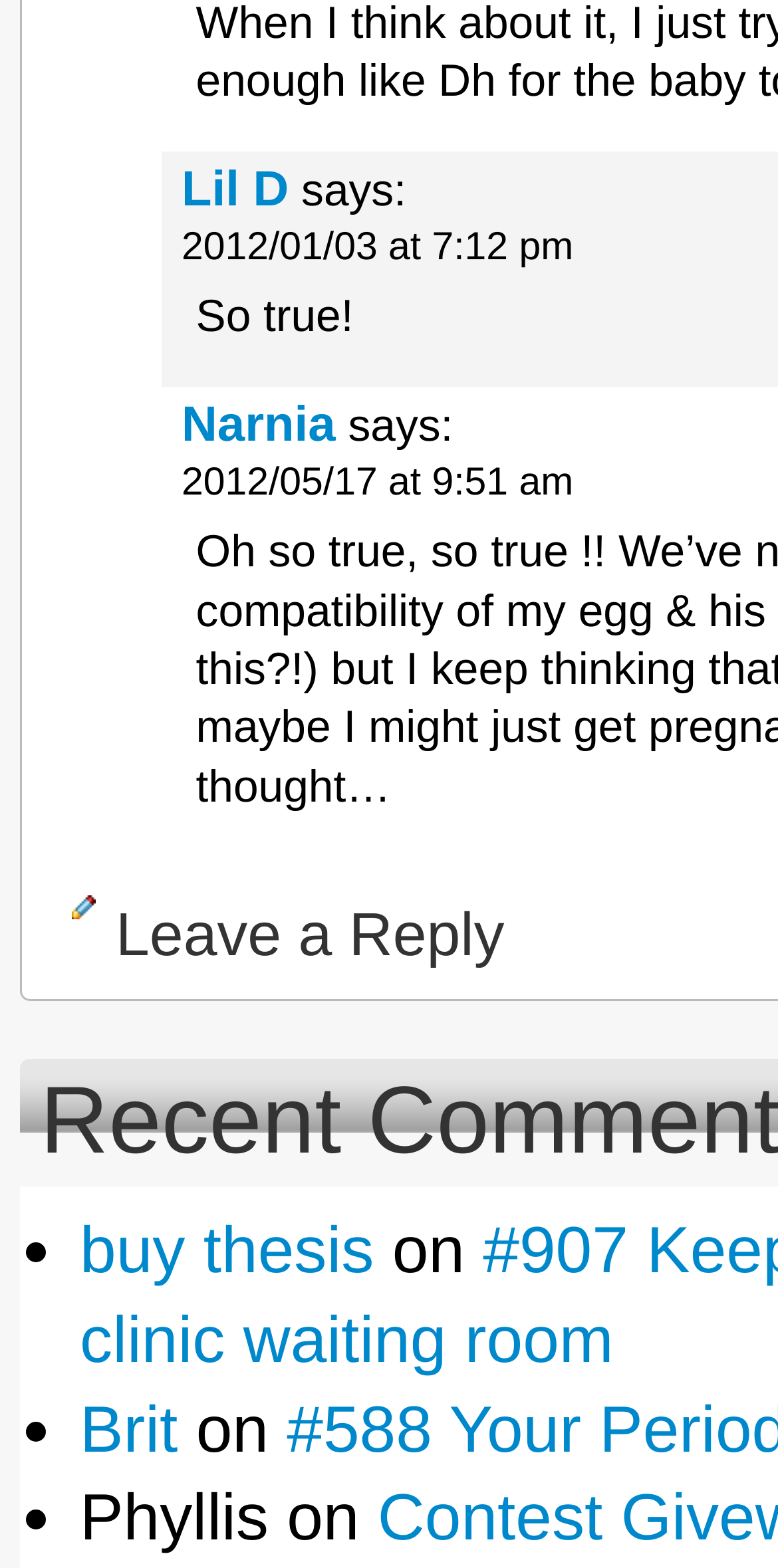Please find the bounding box for the UI element described by: "Brit".

[0.103, 0.845, 0.229, 0.892]